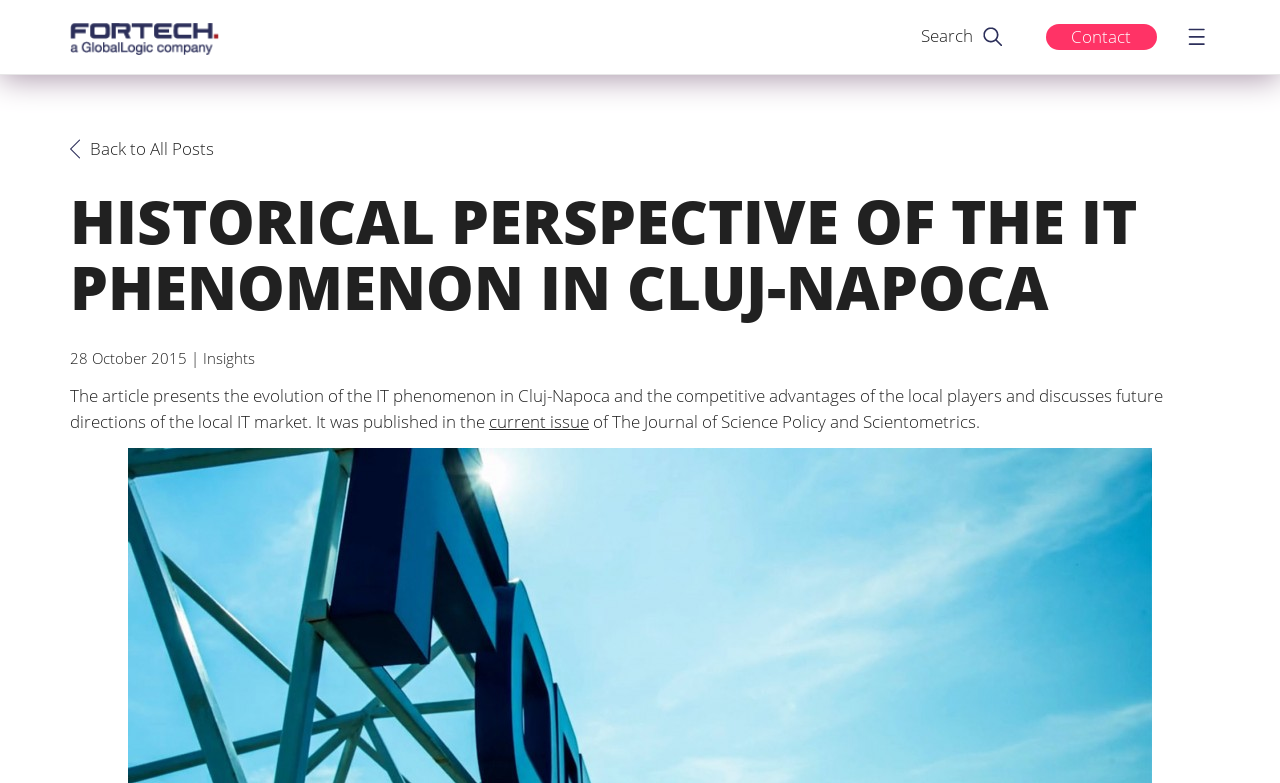Use one word or a short phrase to answer the question provided: 
What is the main topic of the article?

IT phenomenon in Cluj-Napoca